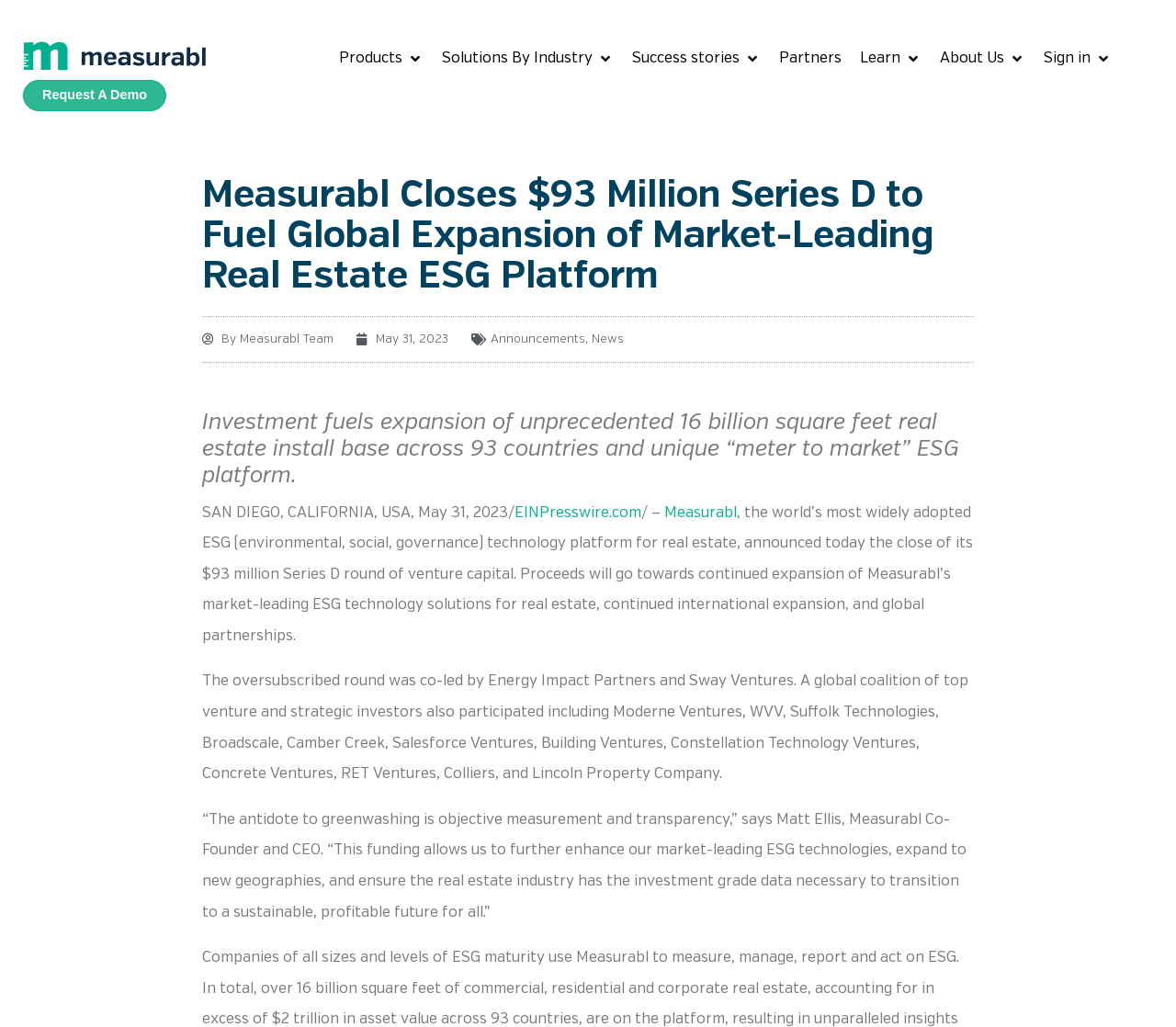Could you specify the bounding box coordinates for the clickable section to complete the following instruction: "Request a demo"?

[0.02, 0.077, 0.141, 0.108]